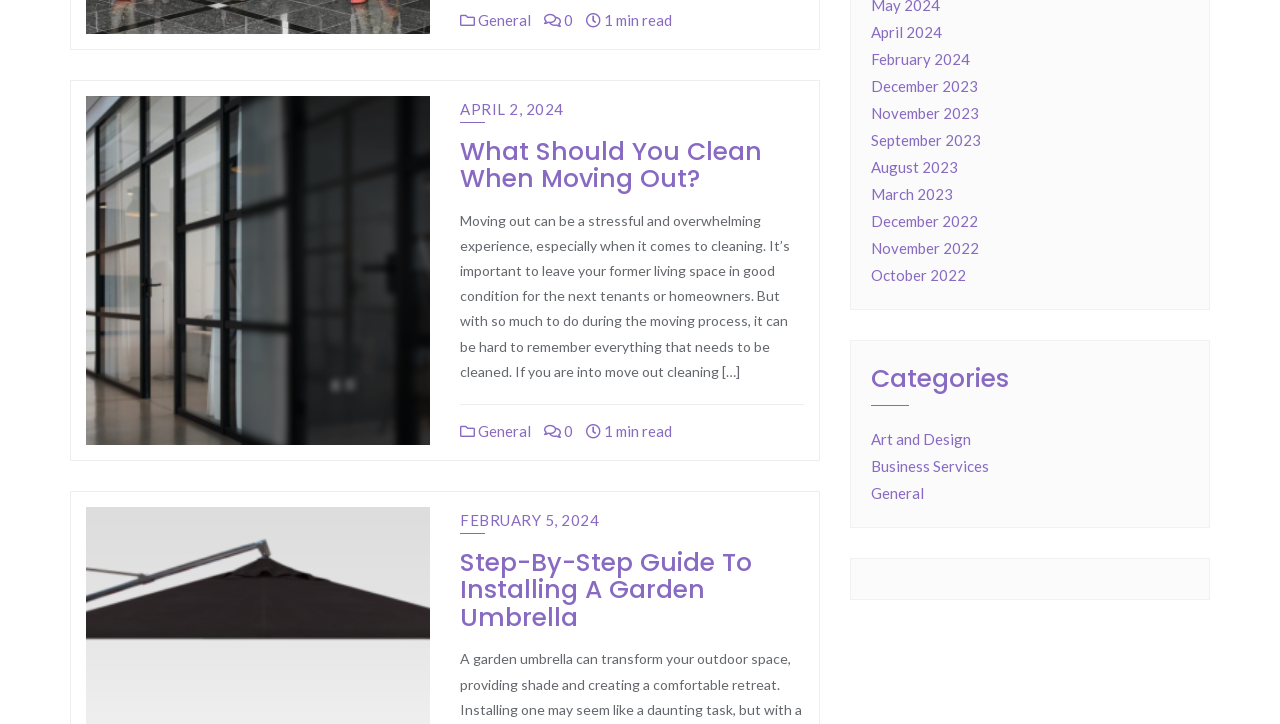What is the category 'Art and Design' located under?
Provide a detailed answer to the question, using the image to inform your response.

I found the link 'Art and Design' in the webpage, and above it, there is a heading 'Categories'. Therefore, I conclude that the category 'Art and Design' is located under the 'Categories' section.